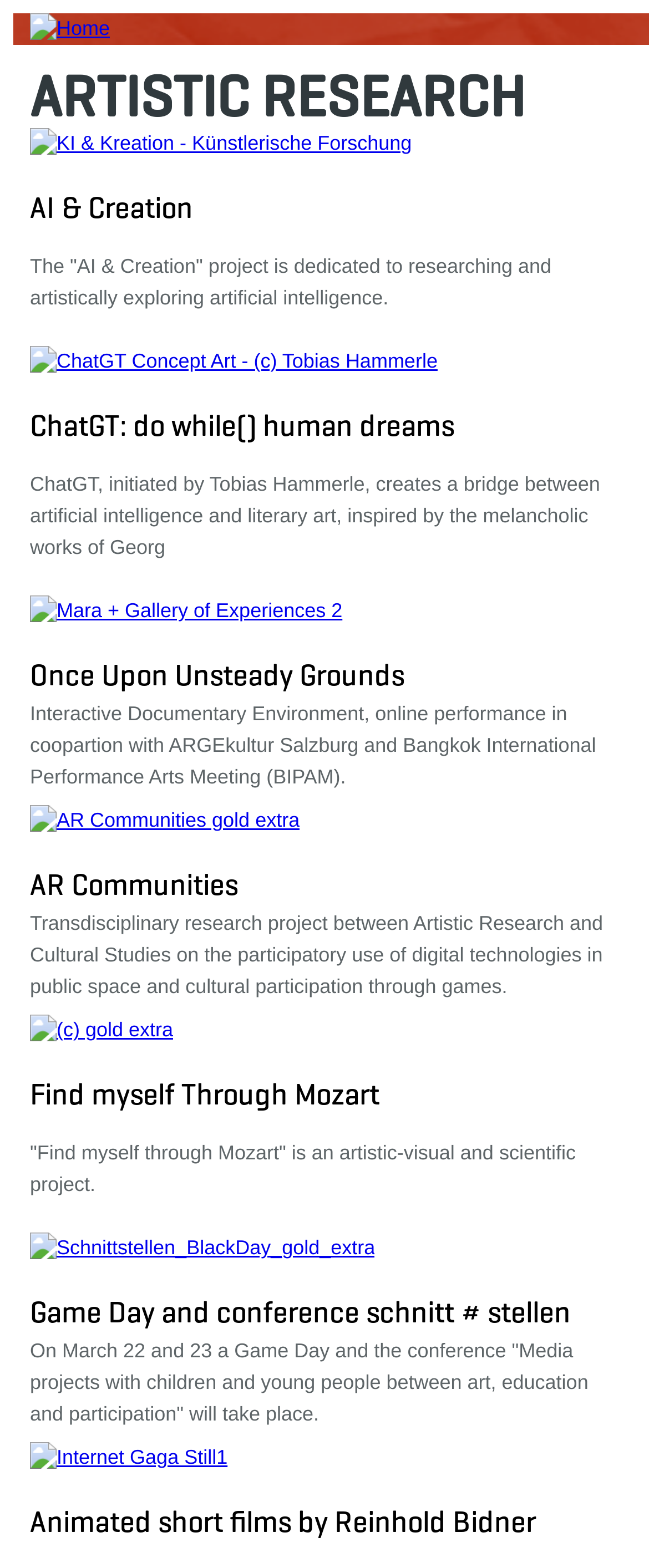How many images are on the webpage? Based on the screenshot, please respond with a single word or phrase.

13